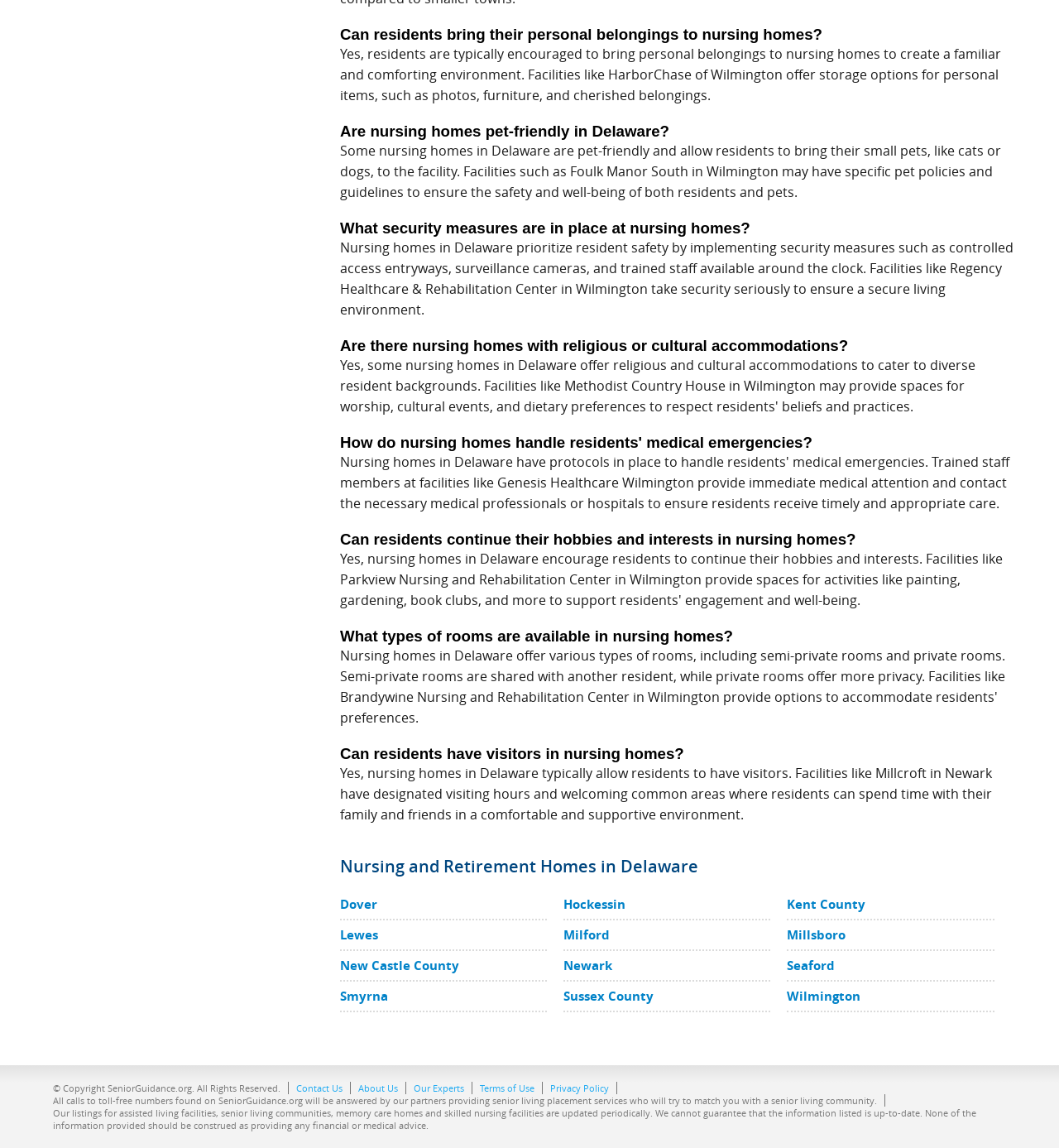Bounding box coordinates are specified in the format (top-left x, top-left y, bottom-right x, bottom-right y). All values are floating point numbers bounded between 0 and 1. Please provide the bounding box coordinate of the region this sentence describes: Terms of Use

[0.453, 0.942, 0.505, 0.953]